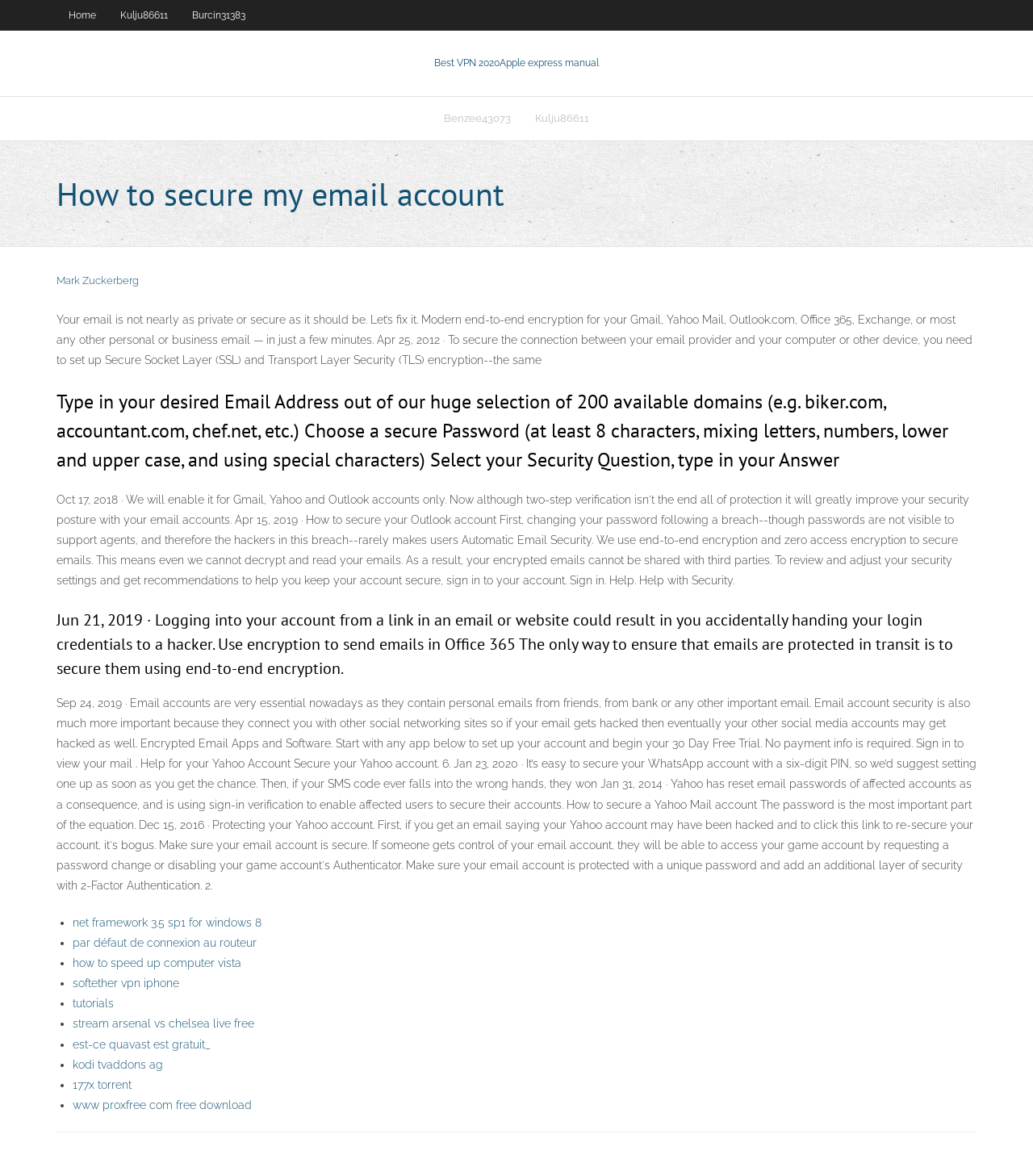Please specify the bounding box coordinates for the clickable region that will help you carry out the instruction: "Click on the 'Home' link".

[0.055, 0.0, 0.105, 0.026]